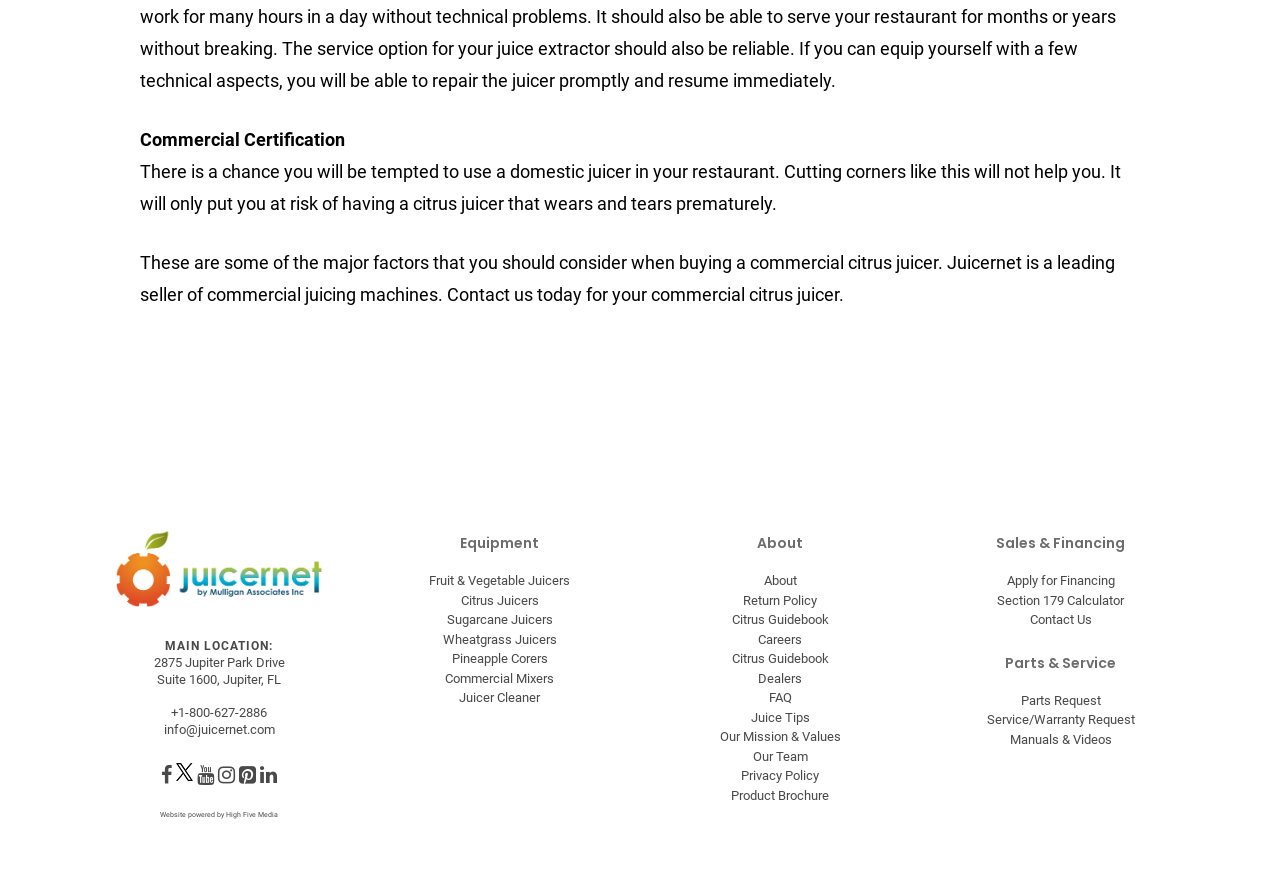What type of equipment is sold by the company?
Refer to the image and answer the question using a single word or phrase.

Commercial citrus juicers